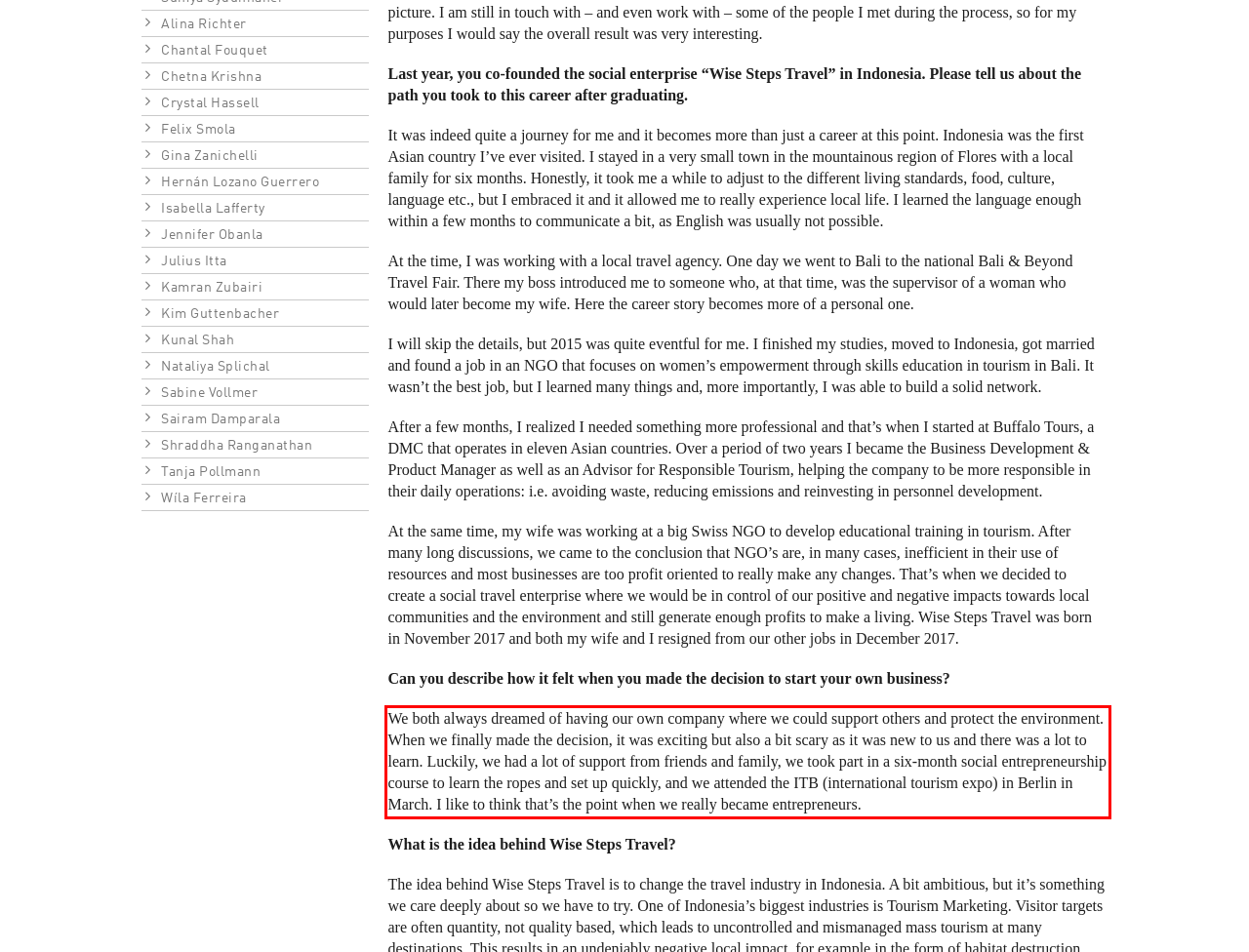Please use OCR to extract the text content from the red bounding box in the provided webpage screenshot.

We both always dreamed of having our own company where we could support others and protect the environment. When we finally made the decision, it was exciting but also a bit scary as it was new to us and there was a lot to learn. Luckily, we had a lot of support from friends and family, we took part in a six-month social entrepreneurship course to learn the ropes and set up quickly, and we attended the ITB (international tourism expo) in Berlin in March. I like to think that’s the point when we really became entrepreneurs.